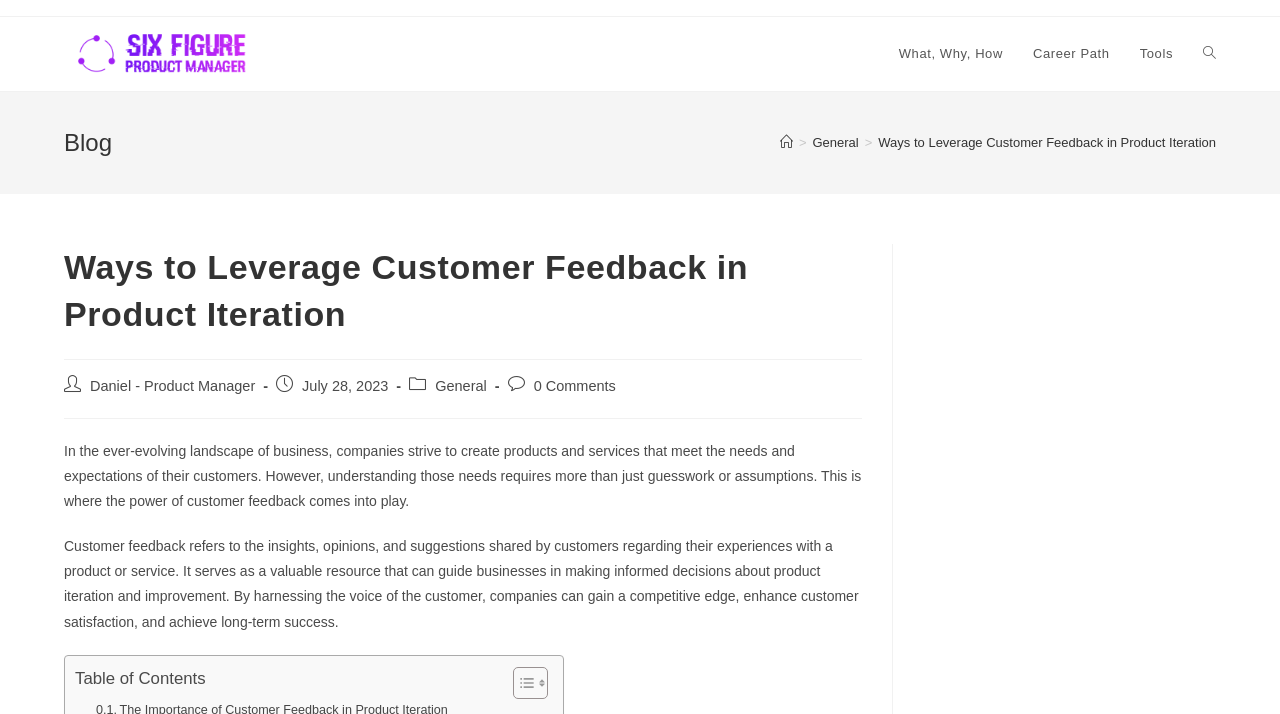Locate the bounding box coordinates of the item that should be clicked to fulfill the instruction: "Click the 'Home' link".

None